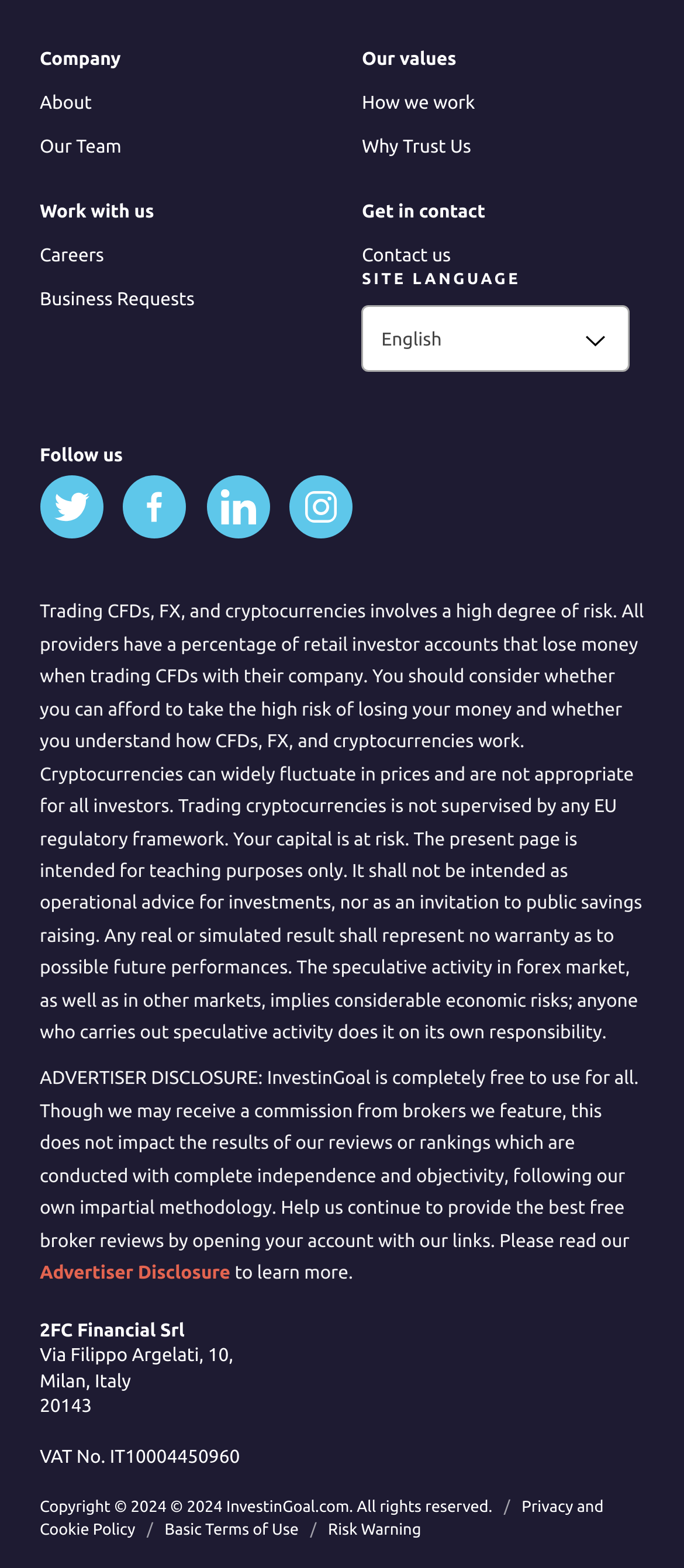Specify the bounding box coordinates (top-left x, top-left y, bottom-right x, bottom-right y) of the UI element in the screenshot that matches this description: About

[0.058, 0.057, 0.406, 0.073]